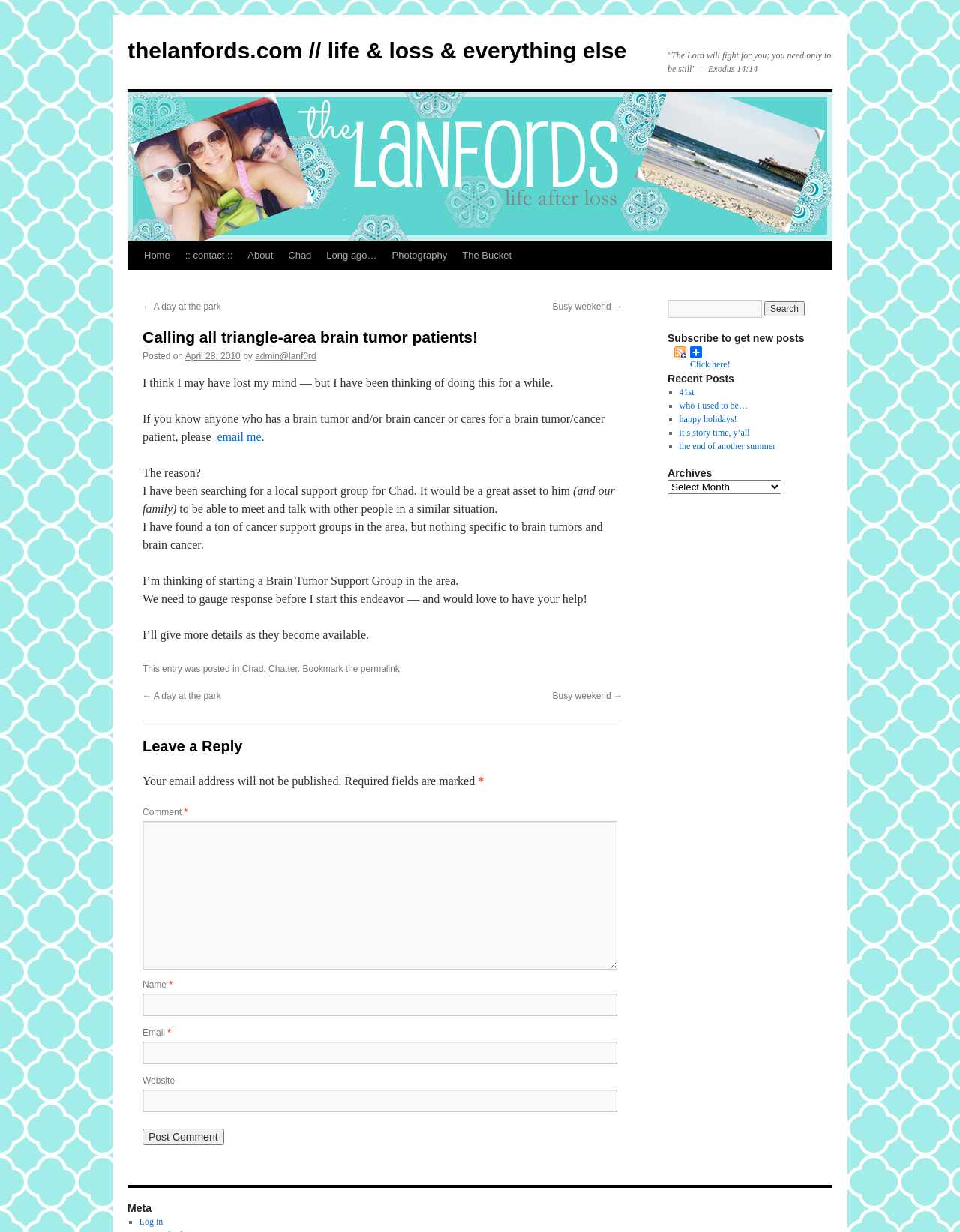Please indicate the bounding box coordinates of the element's region to be clicked to achieve the instruction: "Click the 'About' link". Provide the coordinates as four float numbers between 0 and 1, i.e., [left, top, right, bottom].

[0.25, 0.196, 0.292, 0.219]